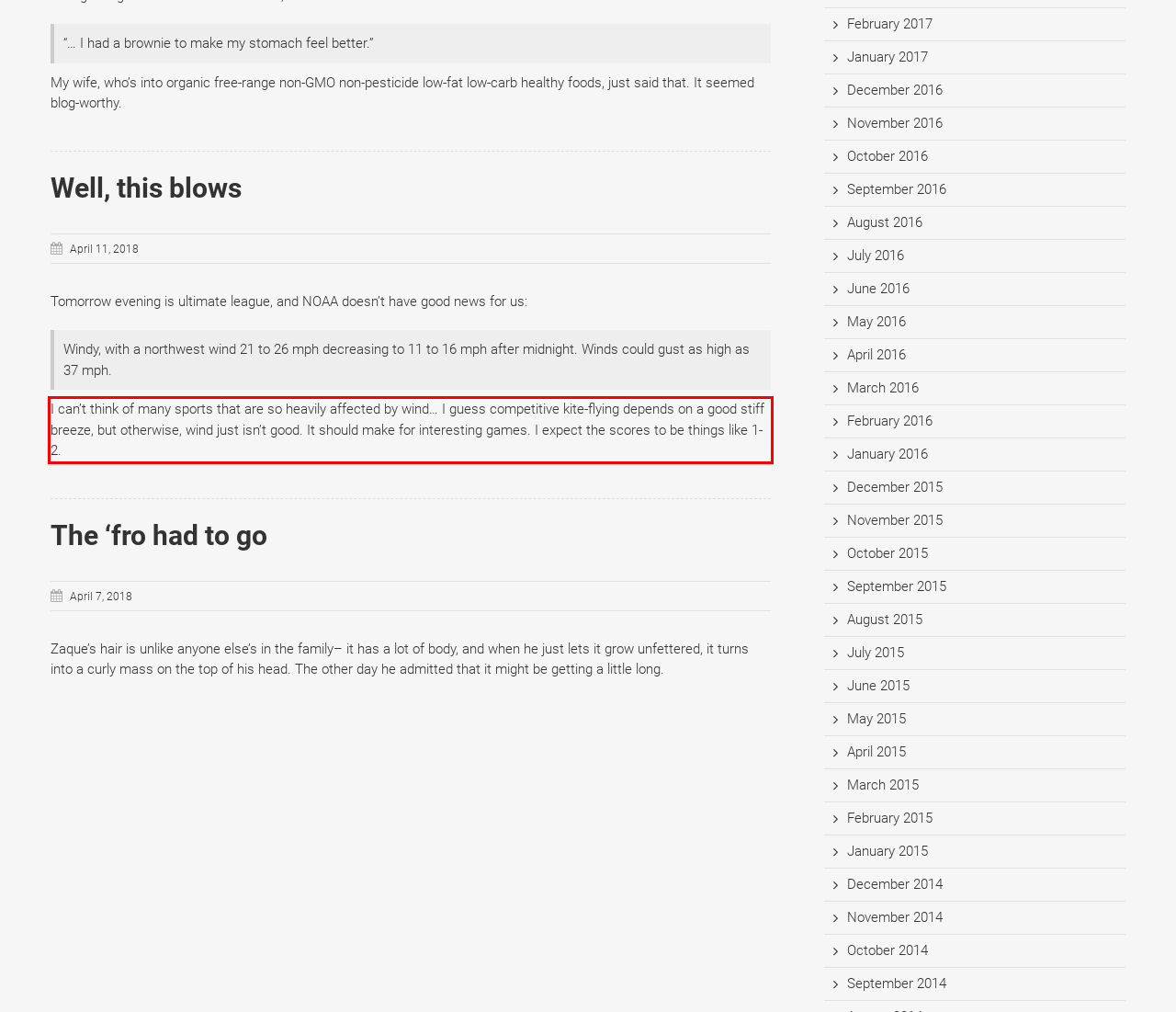Identify the red bounding box in the webpage screenshot and perform OCR to generate the text content enclosed.

I can’t think of many sports that are so heavily affected by wind… I guess competitive kite-flying depends on a good stiff breeze, but otherwise, wind just isn’t good. It should make for interesting games. I expect the scores to be things like 1-2.